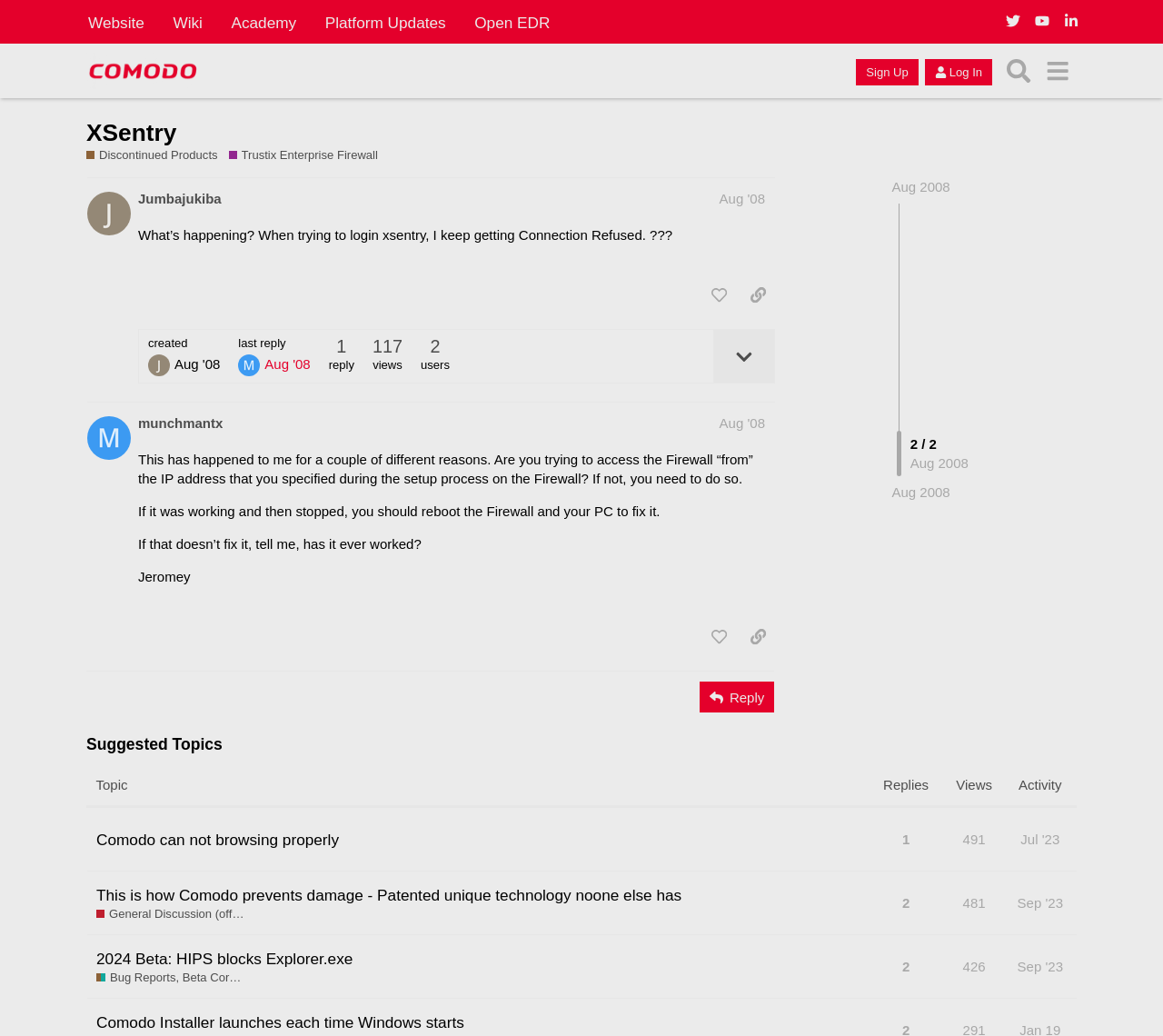Identify the bounding box coordinates for the UI element mentioned here: "alt="Comodo Forum"". Provide the coordinates as four float values between 0 and 1, i.e., [left, top, right, bottom].

[0.074, 0.051, 0.172, 0.086]